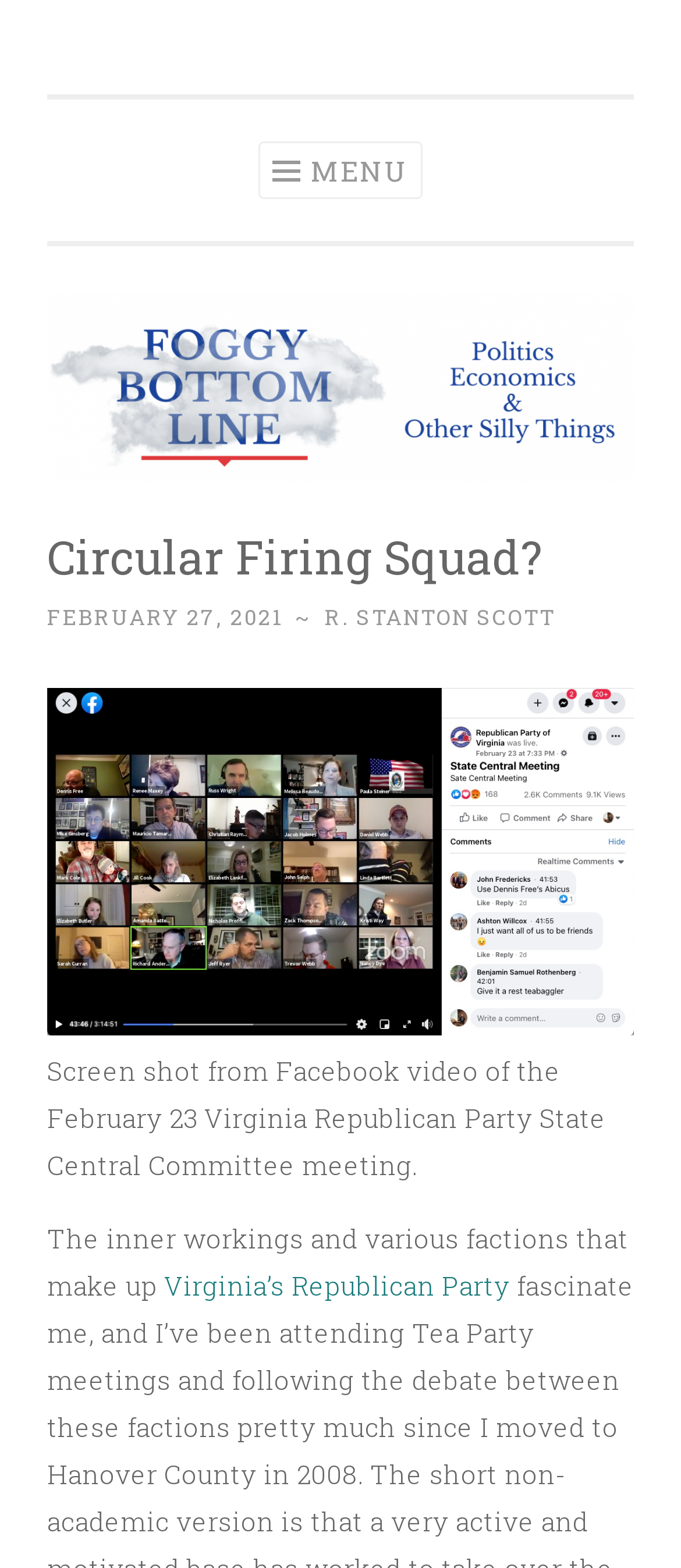Who is the author of the article?
Analyze the image and deliver a detailed answer to the question.

The author of the article can be found in the link element with the text 'R. STANTON SCOTT' which is a child element of the header element with the text 'Circular Firing Squad?'.